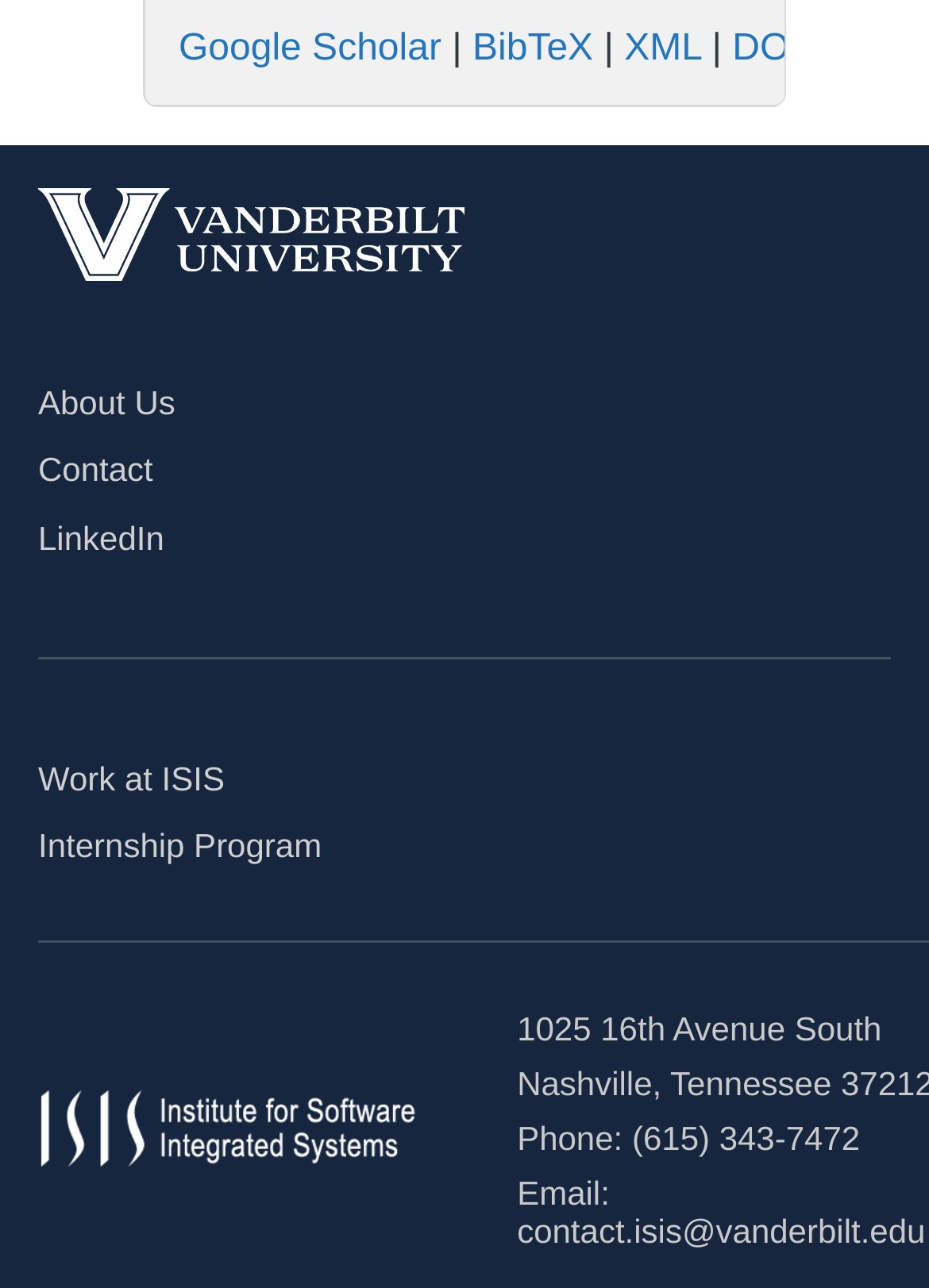Determine the bounding box for the described HTML element: "Work at ISIS". Ensure the coordinates are four float numbers between 0 and 1 in the format [left, top, right, bottom].

[0.041, 0.589, 0.242, 0.657]